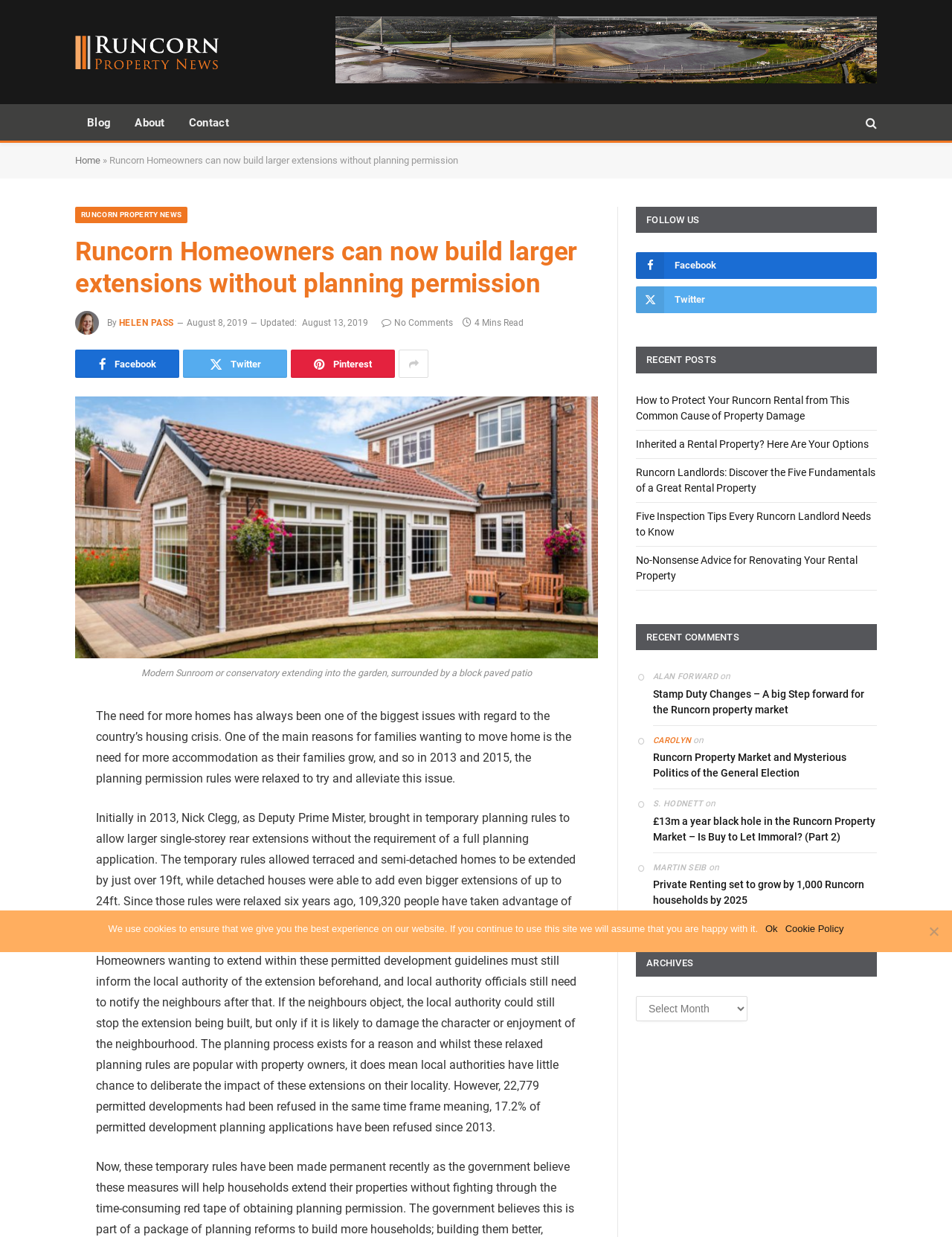Identify and provide the bounding box for the element described by: "Contact".

[0.186, 0.085, 0.253, 0.114]